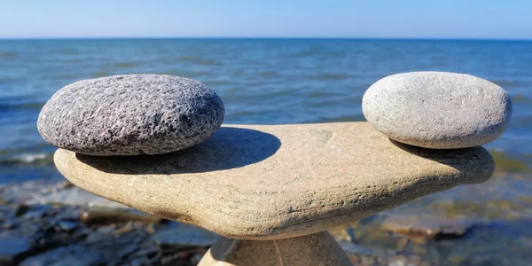Offer a detailed explanation of what is depicted in the image.

This serene image captures a carefully balanced arrangement of two smooth stones resting on a flat, natural rock formation by the water. The stones, one darker and more textured, while the other is lighter with a polished surface, sit symmetrically at either end of the balancing stone. The backdrop features a calm body of water, hinting at a peaceful seaside or lakeside atmosphere. The bright blue sky overhead enhances the tranquility of the scene, creating a perfect harmony between nature and the art of balance. This composition symbolizes stability, mindfulness, and the beauty found in simplicity.